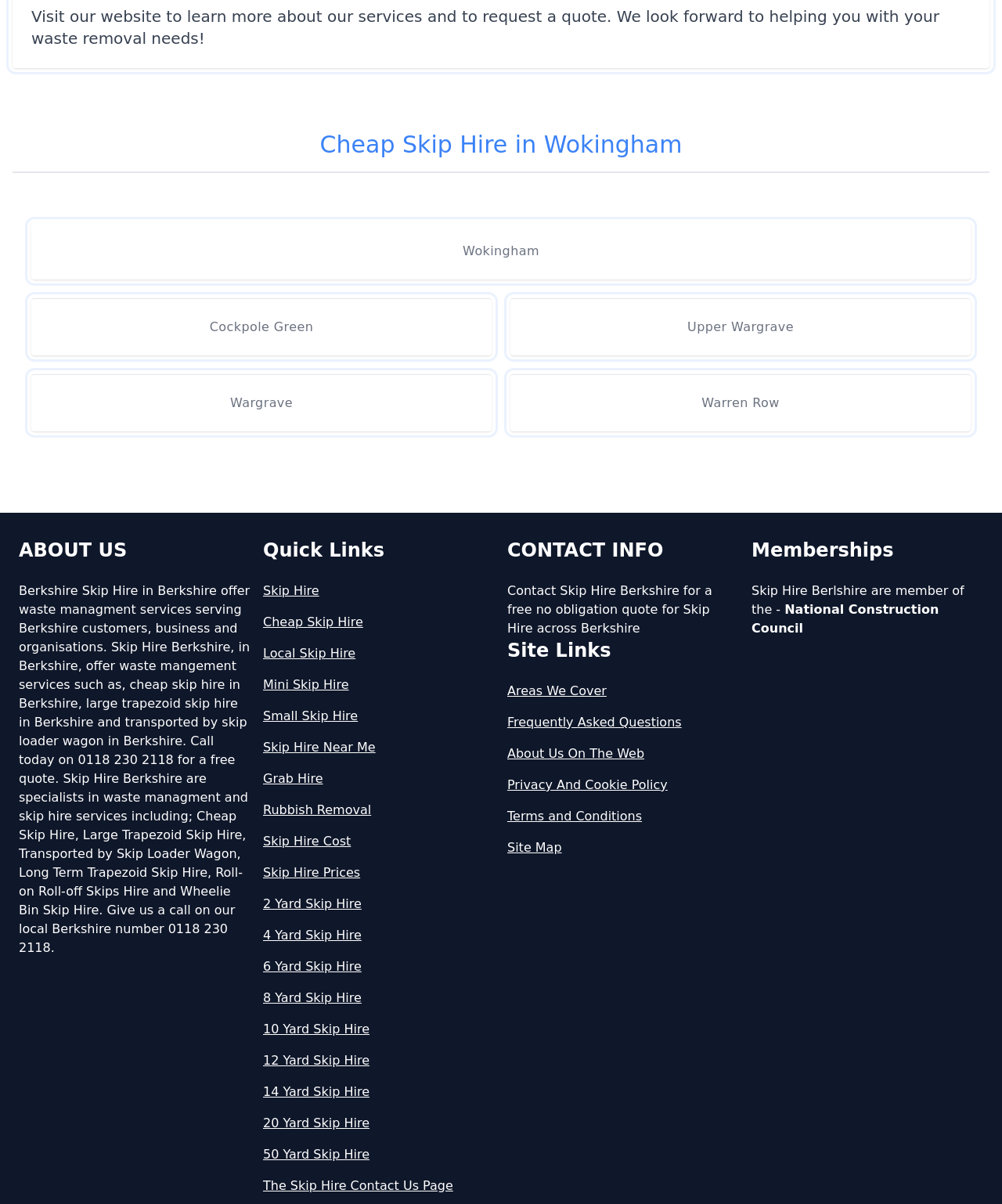What areas does Skip Hire Berkshire cover?
Give a thorough and detailed response to the question.

I found these areas by looking at the links provided under the heading 'Cheap Skip Hire in Wokingham', which suggests that Skip Hire Berkshire covers these areas.